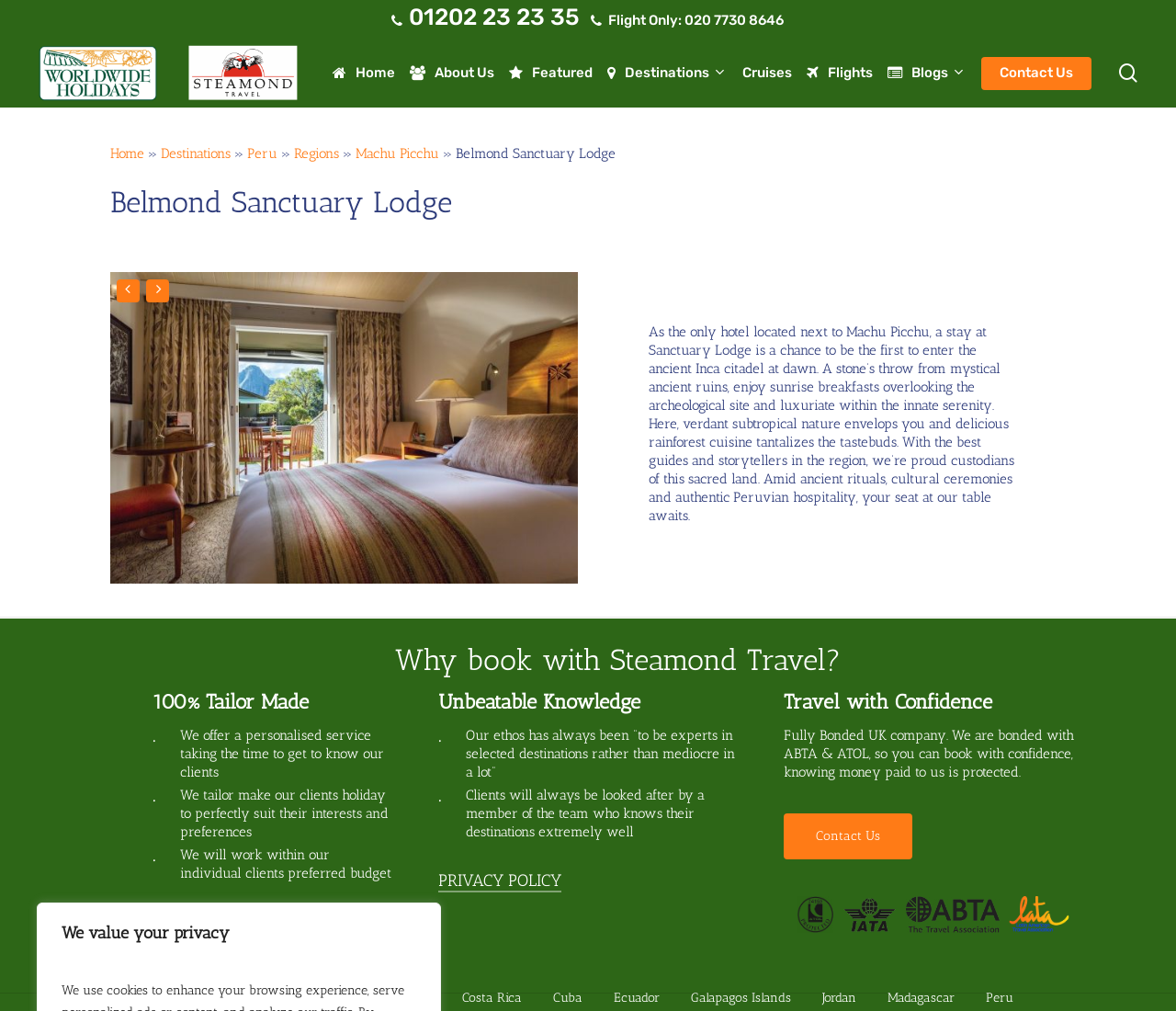What is the destination of the lodge?
Using the information from the image, provide a comprehensive answer to the question.

I found the answer by looking at the link element with the text 'Machu Picchu' which is located near the top of the webpage, indicating that it is the destination of the lodge.